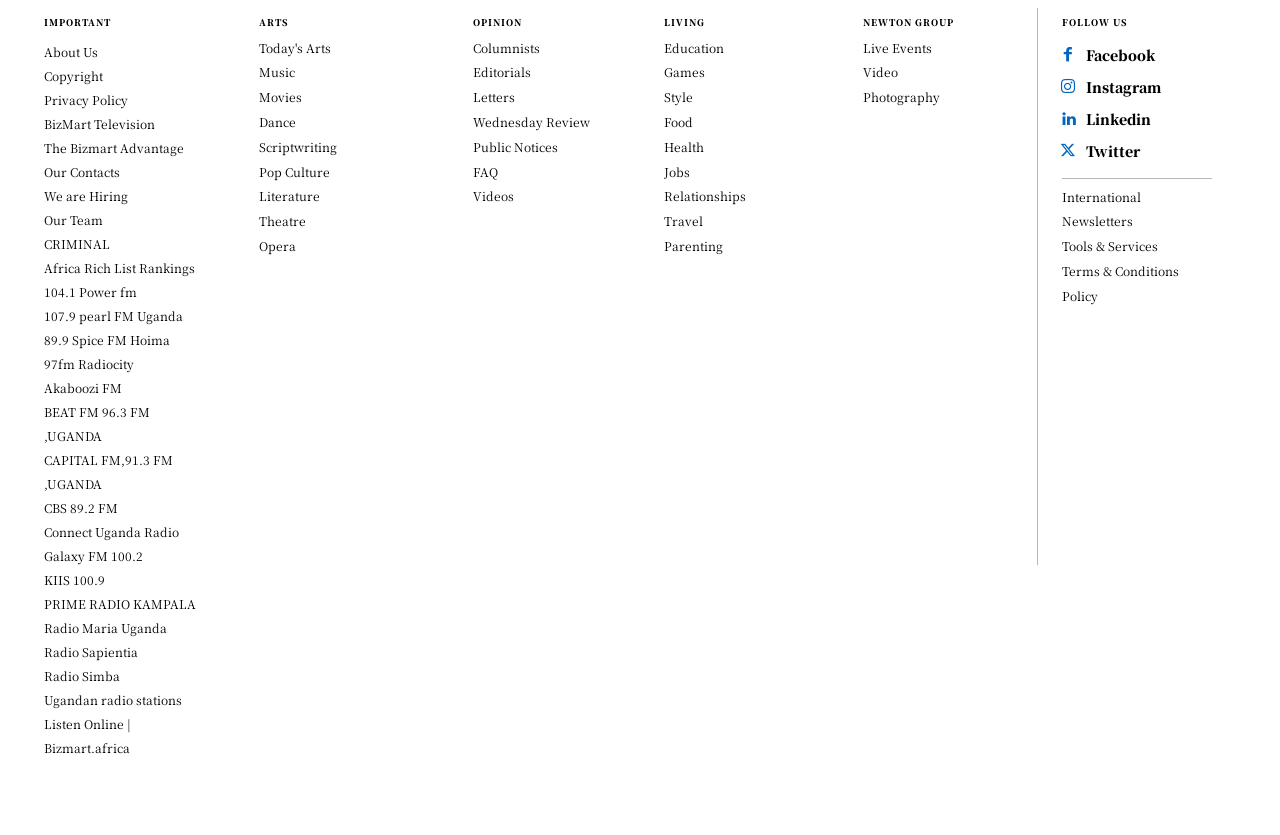Could you find the bounding box coordinates of the clickable area to complete this instruction: "Read Today's Arts"?

[0.202, 0.046, 0.258, 0.067]